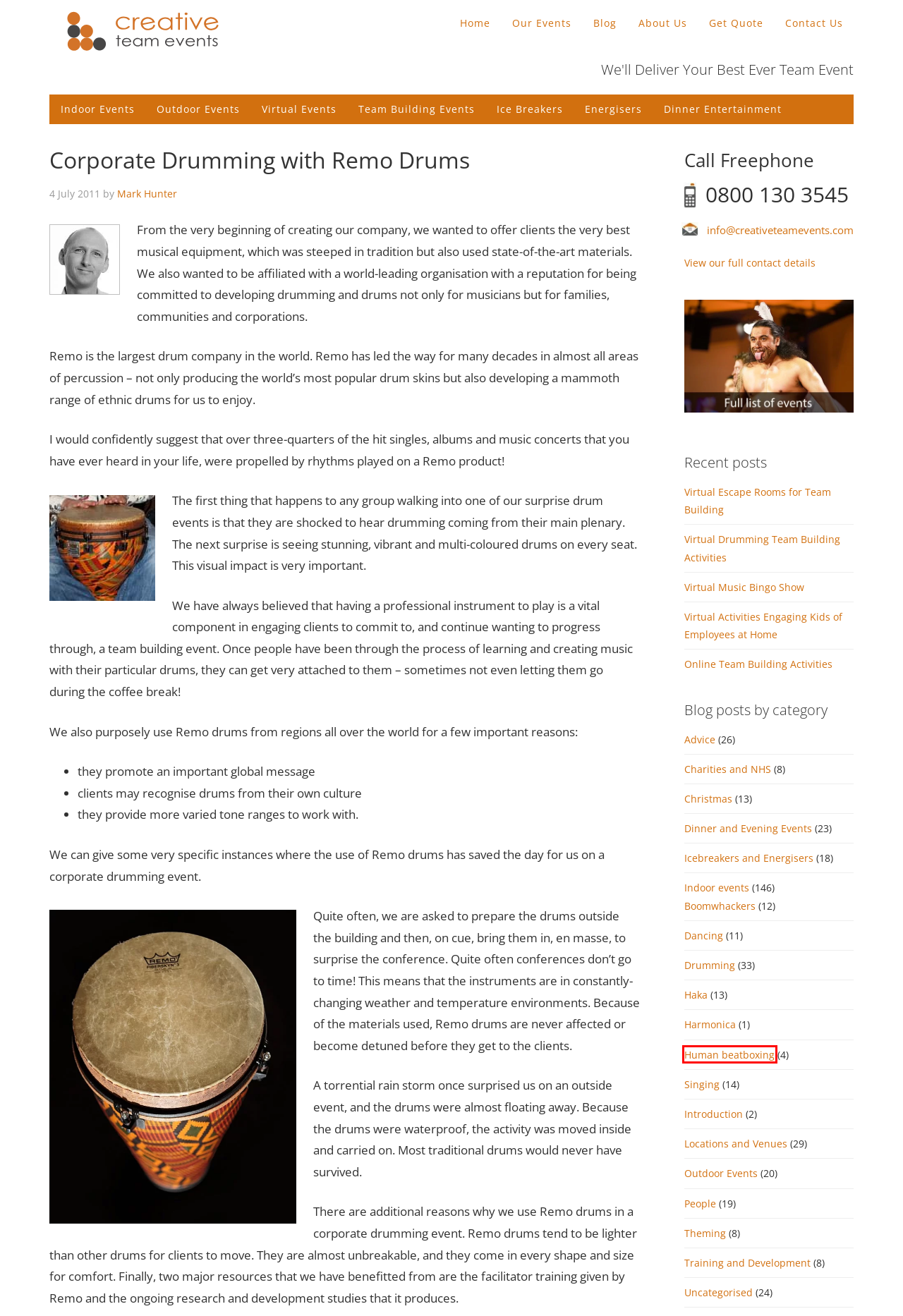You are presented with a screenshot of a webpage that includes a red bounding box around an element. Determine which webpage description best matches the page that results from clicking the element within the red bounding box. Here are the candidates:
A. Charities and NHS | Creative Team Events
B. Uncategorised | Creative Team Events
C. INDOOR EVENTS | Creative Team Events
D. Outdoor Events | Creative Team Events
E. Popular OUTDOOR EVENTS | Creative Team Events
F. Virtual Escape Rooms for Team Building
G. Human beatboxing | Creative Team Events
H. Harmonica | Creative Team Events

G